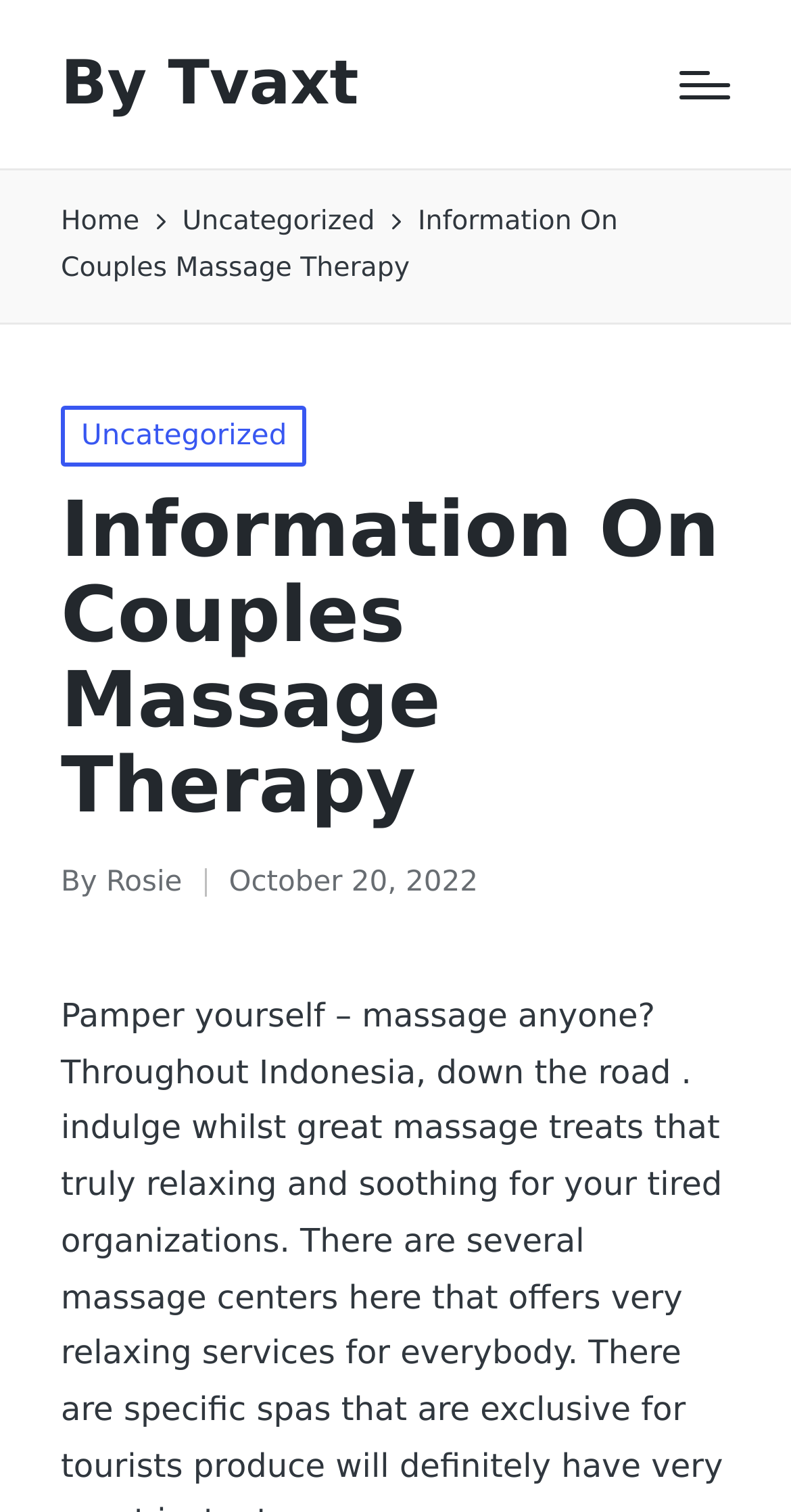Based on the element description By Tvaxt, identify the bounding box coordinates for the UI element. The coordinates should be in the format (top-left x, top-left y, bottom-right x, bottom-right y) and within the 0 to 1 range.

[0.077, 0.034, 0.453, 0.078]